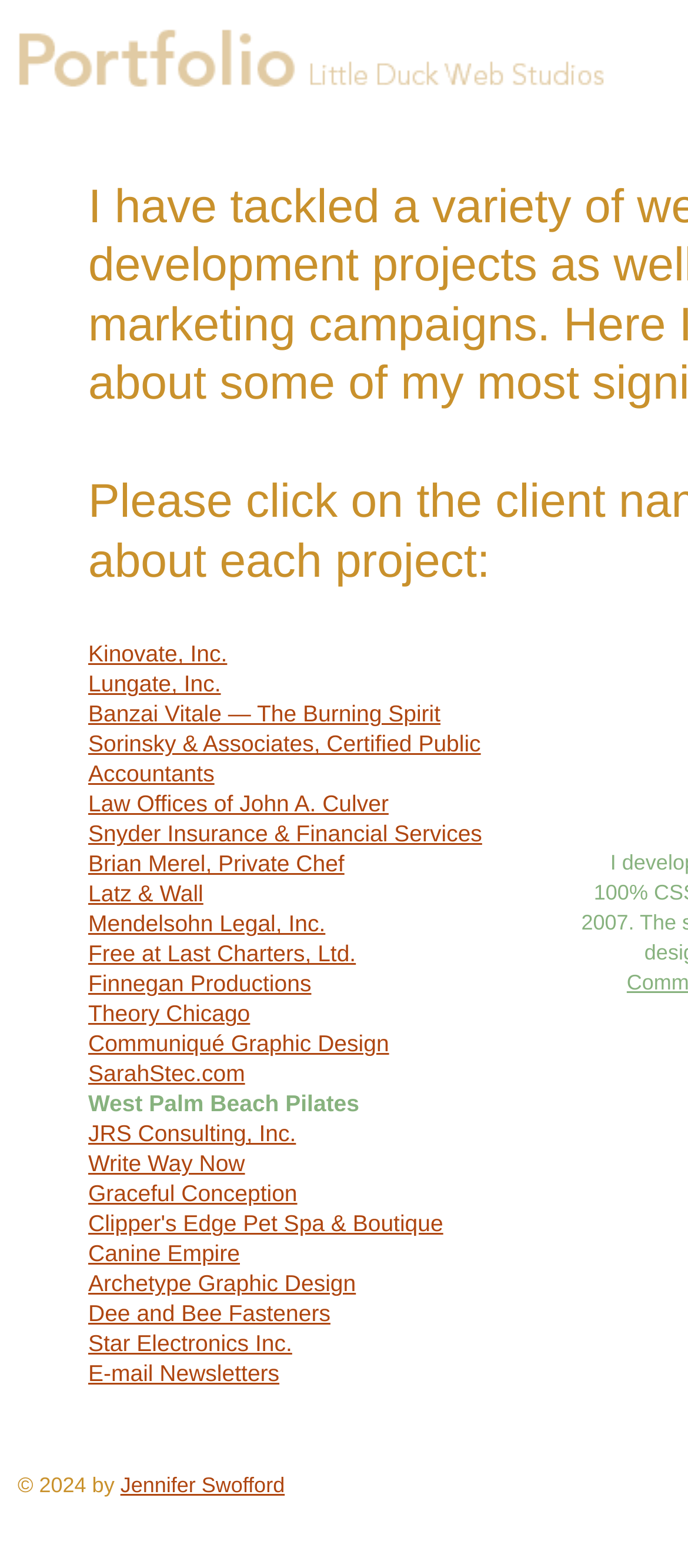Please indicate the bounding box coordinates for the clickable area to complete the following task: "visit Kinovate, Inc. website". The coordinates should be specified as four float numbers between 0 and 1, i.e., [left, top, right, bottom].

[0.128, 0.409, 0.33, 0.426]